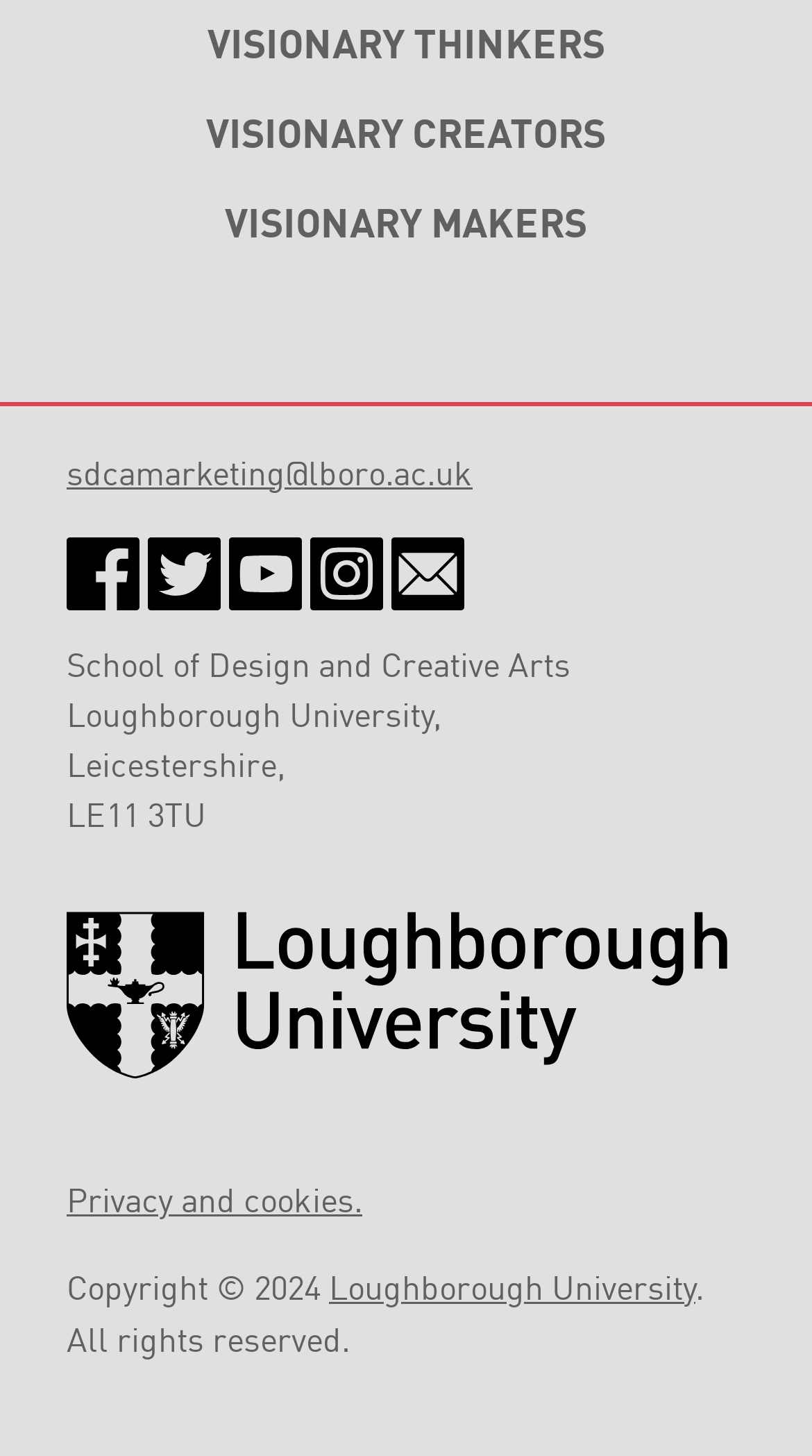Provide a thorough and detailed response to the question by examining the image: 
How many university logos are displayed?

I found two image elements with the text 'Loughborough University Logo', one as a standalone link element and another as part of a link element with the text 'Loughborough University'. This suggests that there are two university logos displayed on the webpage.